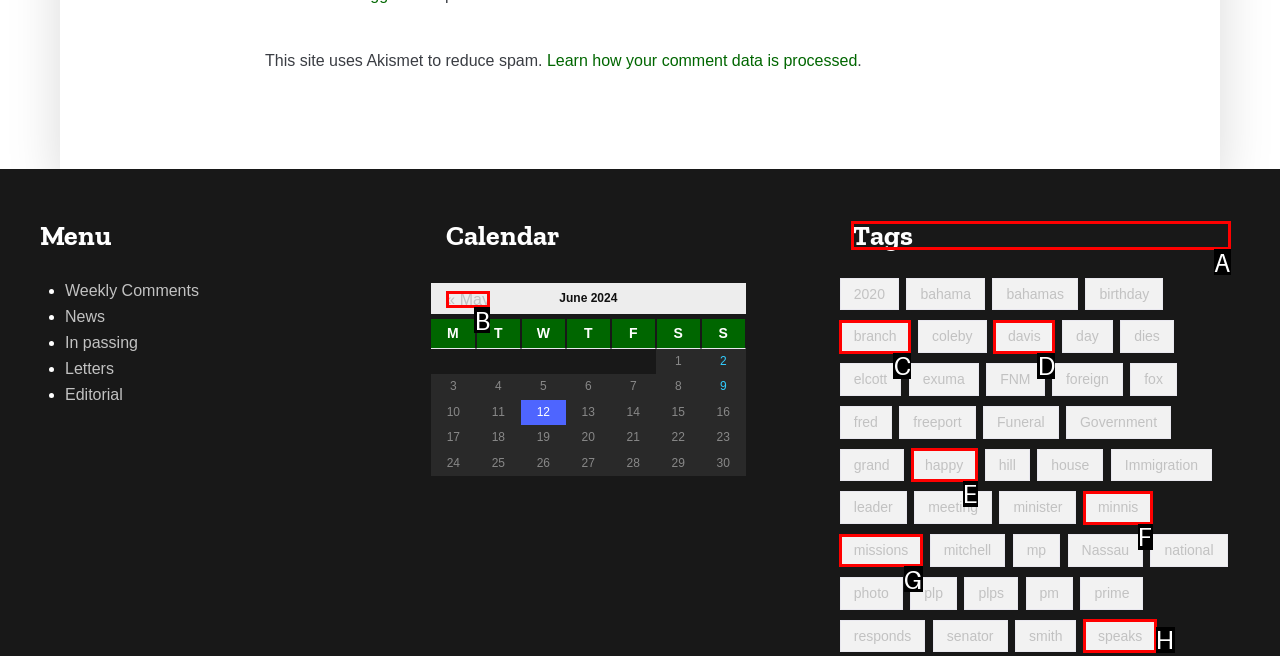Choose the letter of the UI element necessary for this task: Check 'Tags'
Answer with the correct letter.

A